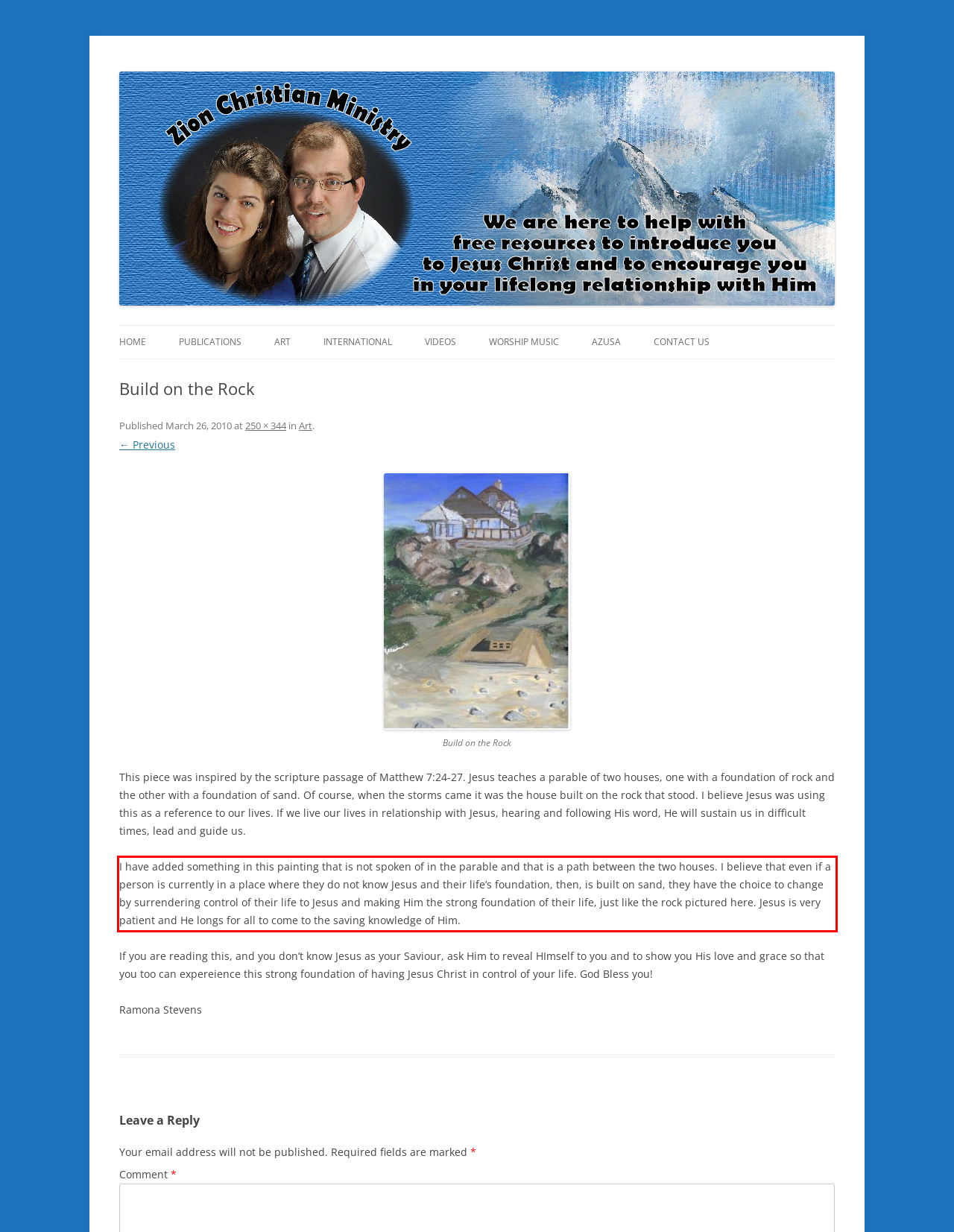You are provided with a webpage screenshot that includes a red rectangle bounding box. Extract the text content from within the bounding box using OCR.

I have added something in this painting that is not spoken of in the parable and that is a path between the two houses. I believe that even if a person is currently in a place where they do not know Jesus and their life’s foundation, then, is built on sand, they have the choice to change by surrendering control of their life to Jesus and making Him the strong foundation of their life, just like the rock pictured here. Jesus is very patient and He longs for all to come to the saving knowledge of Him.